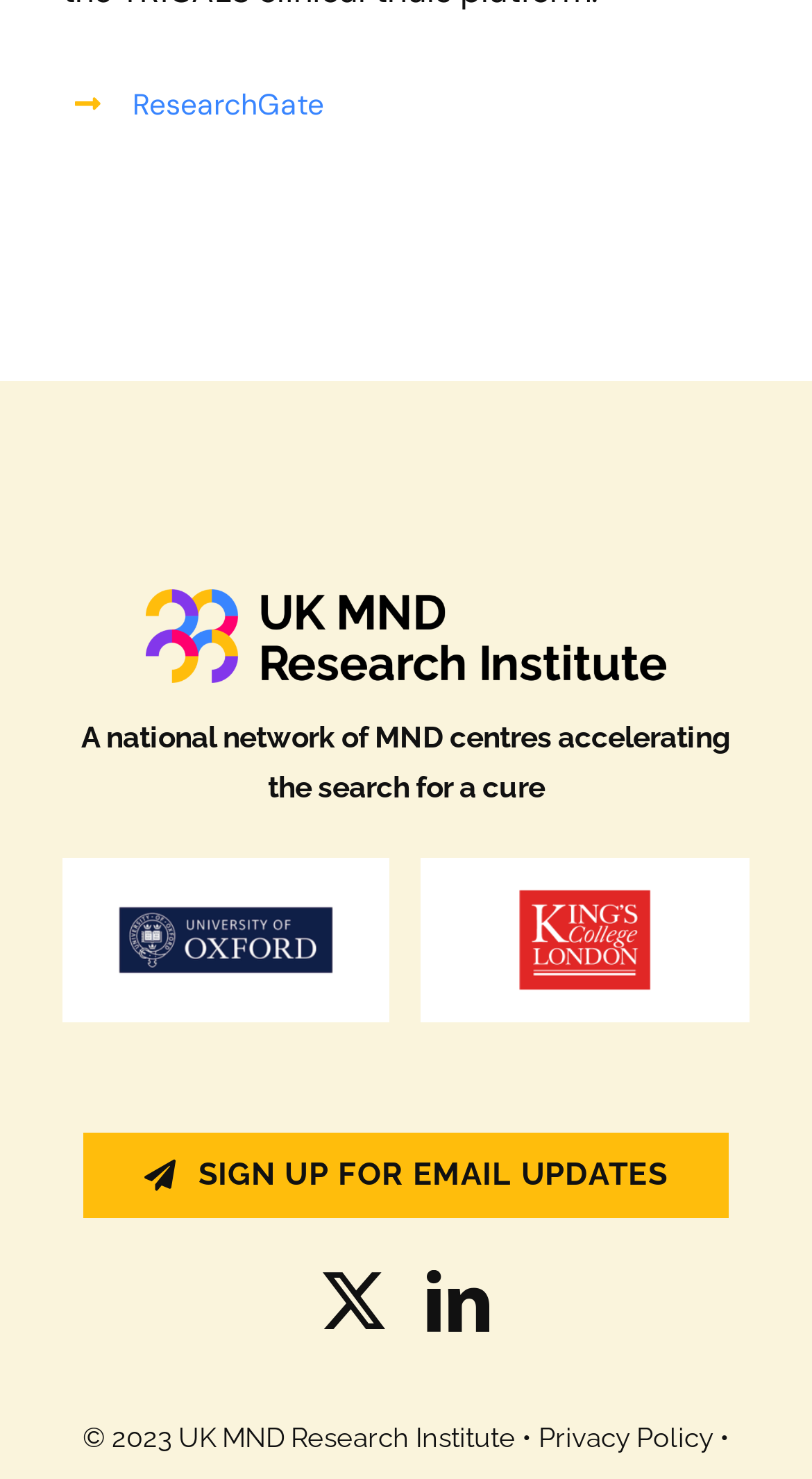Bounding box coordinates are to be given in the format (top-left x, top-left y, bottom-right x, bottom-right y). All values must be floating point numbers between 0 and 1. Provide the bounding box coordinate for the UI element described as: ResearchGate

[0.163, 0.057, 0.399, 0.082]